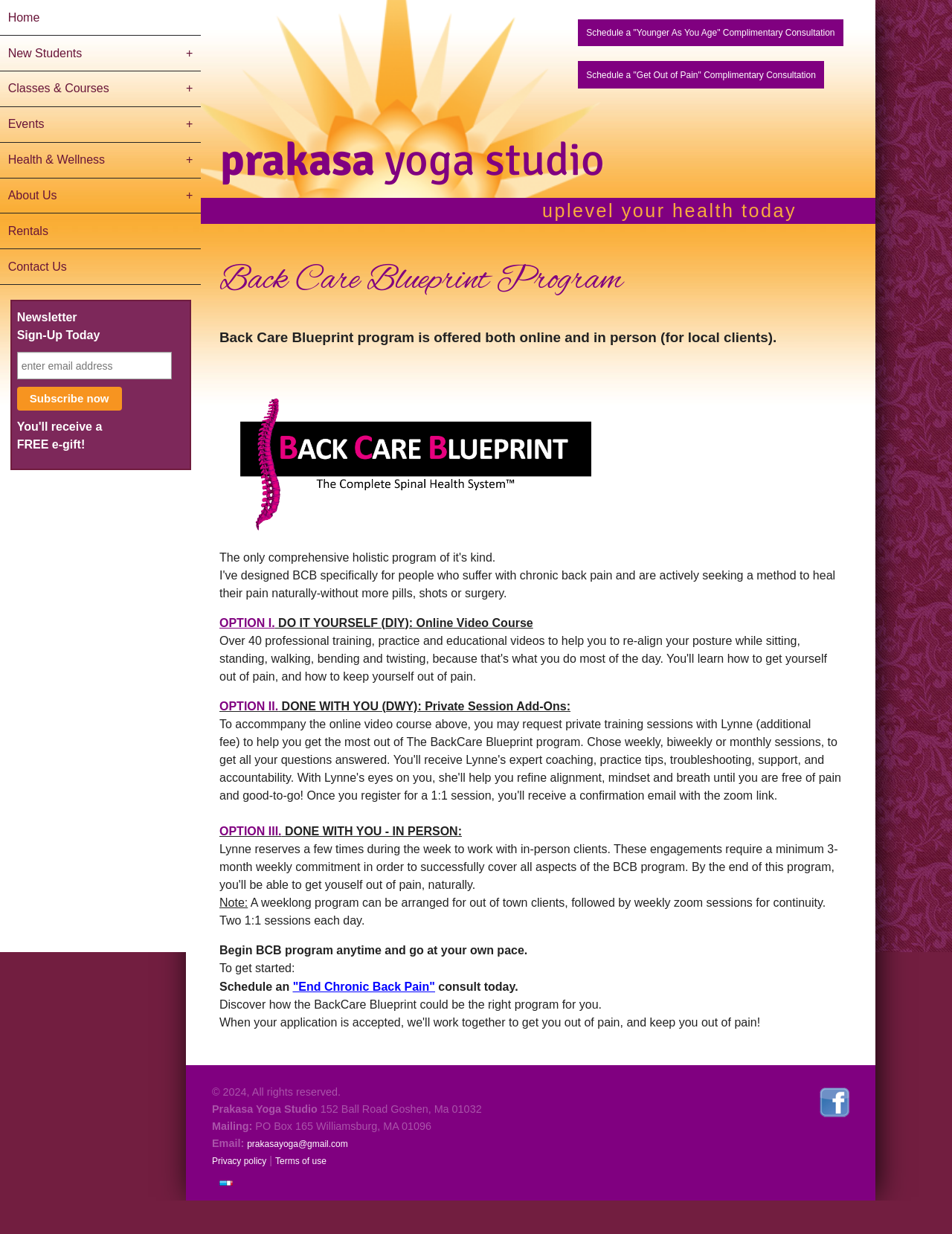Respond concisely with one word or phrase to the following query:
What is the address of the yoga studio?

152 Ball Road Goshen, Ma 01032